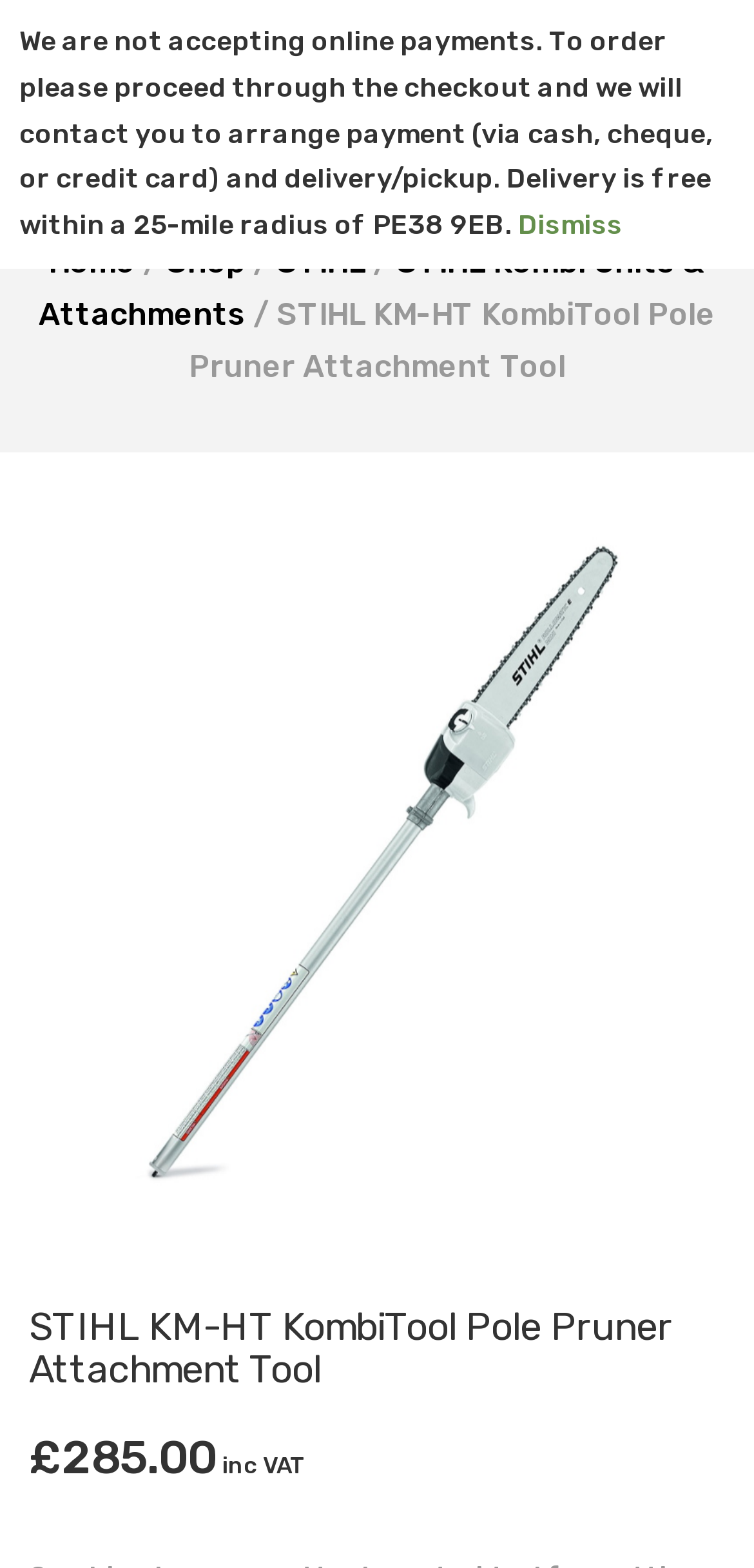Identify the bounding box for the element characterized by the following description: "Rajiv Leventhal".

None